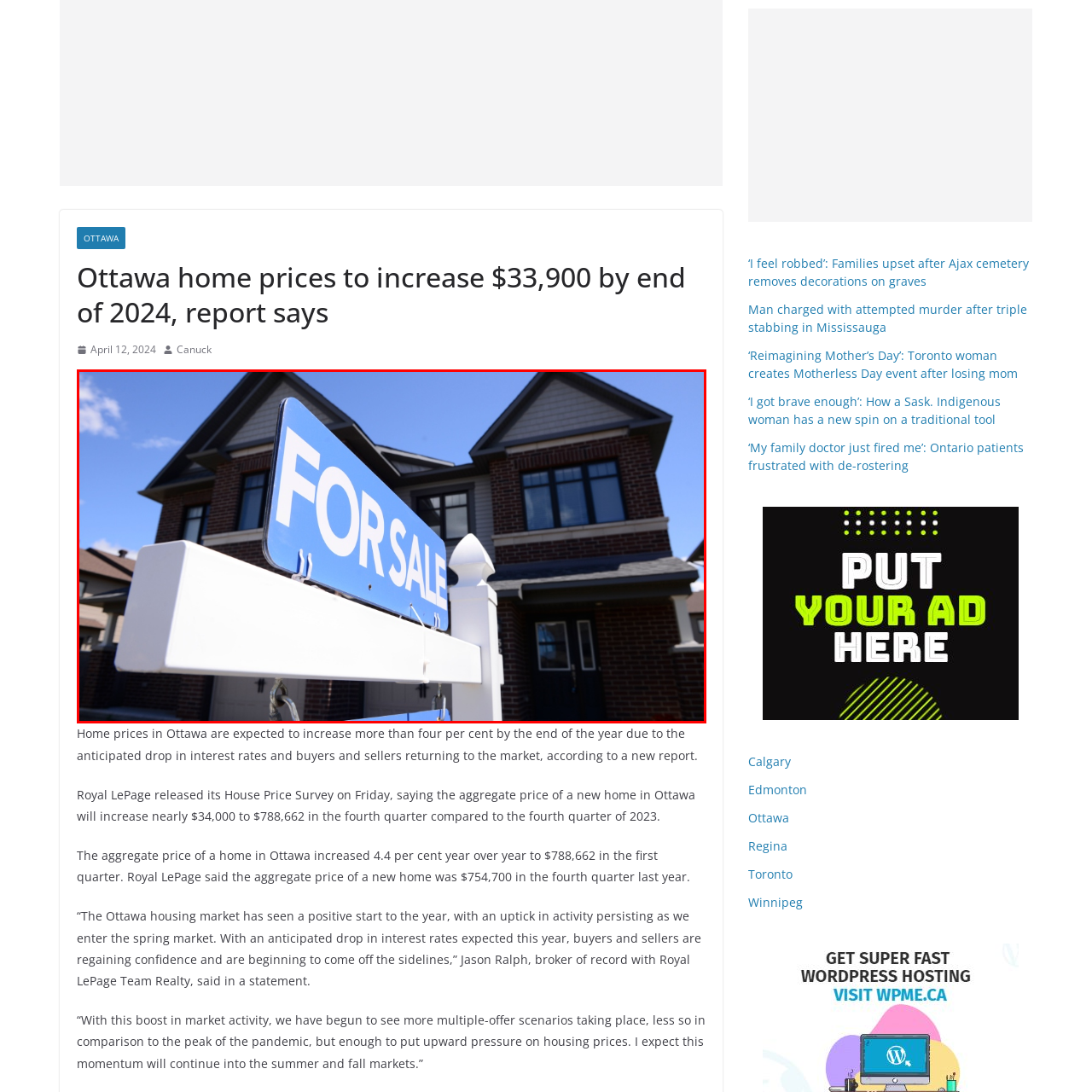Provide an extensive and detailed caption for the image section enclosed by the red boundary.

The image features a prominent "FOR SALE" sign, indicating that the home behind it is on the market. The sign is bright blue and white, making it easily noticeable against the backdrop of a modern, two-story brick house. The architectural design includes large windows and a well-maintained exterior, suggesting a desirable residential area. With the context of the current Ottawa real estate market, where home prices are expected to increase significantly, this sign exemplifies the ongoing dynamic in housing activity, reflected in a recent report that anticipates an over four percent rise in home prices by the end of the year. As buyers regain confidence in the market, properties like this one are likely to attract considerable interest.